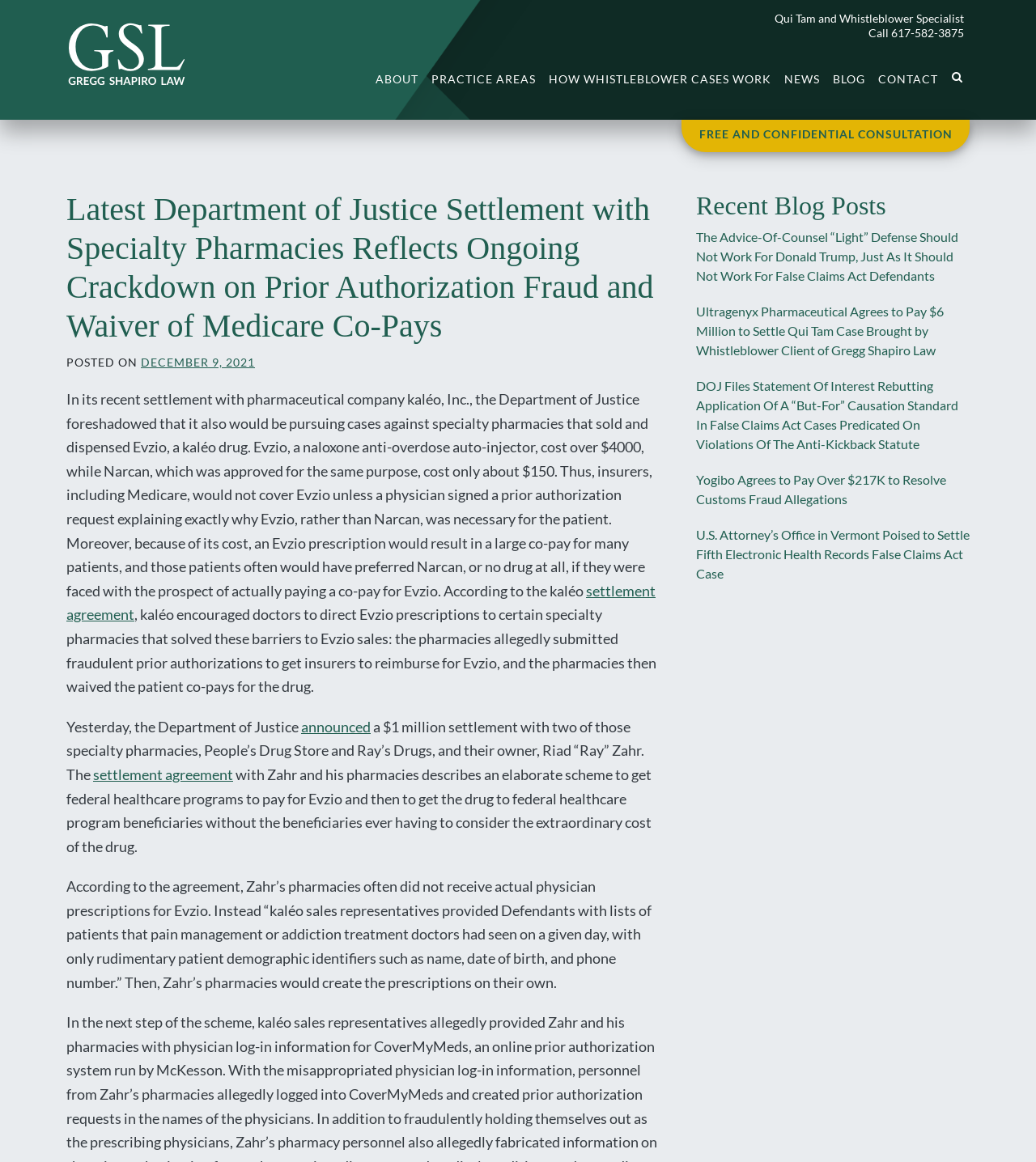What is the topic of the latest blog post?
Refer to the image and answer the question using a single word or phrase.

The Advice-Of-Counsel “Light” Defense